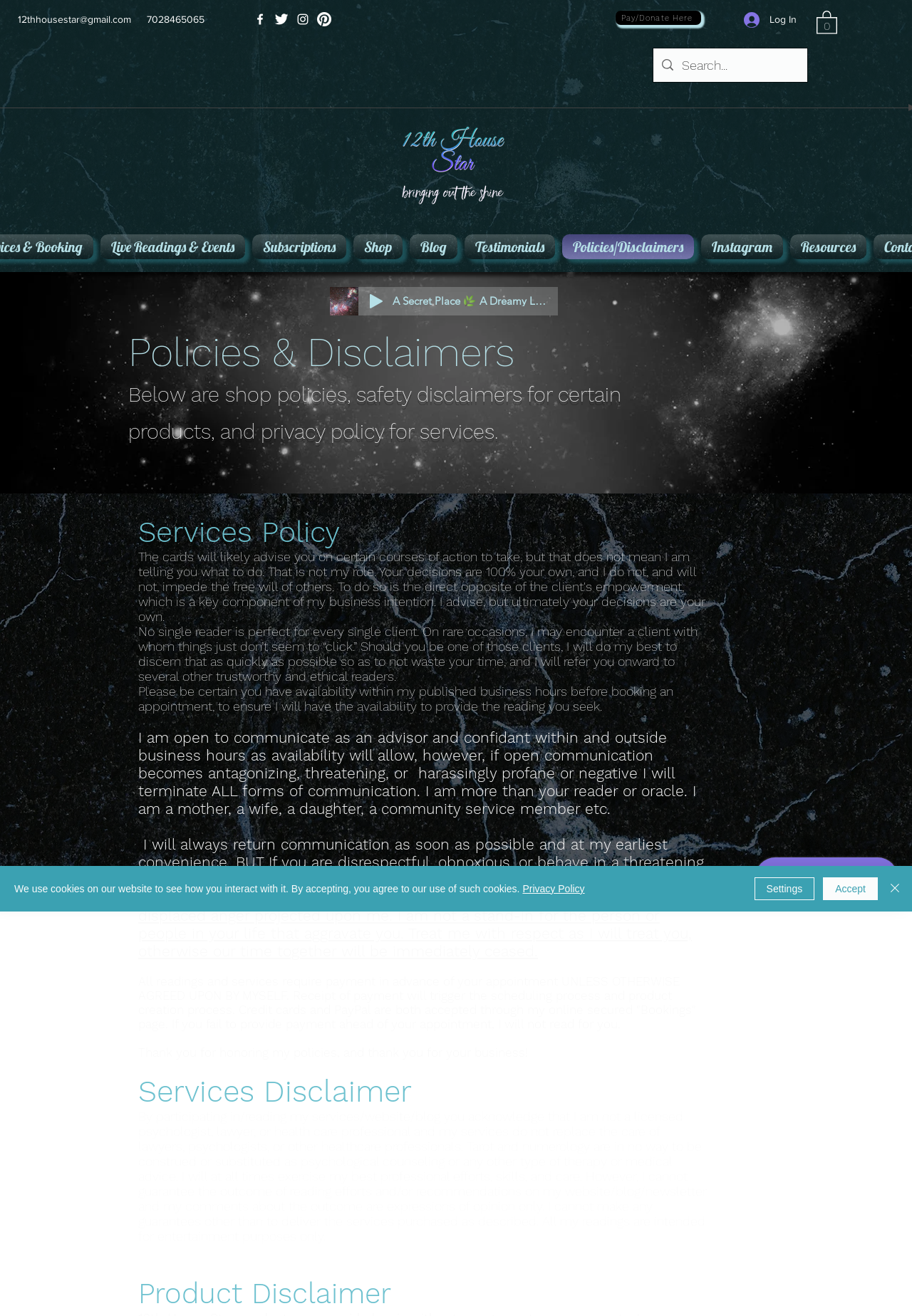What is the payment method accepted for services?
Answer the question with just one word or phrase using the image.

Credit cards and PayPal